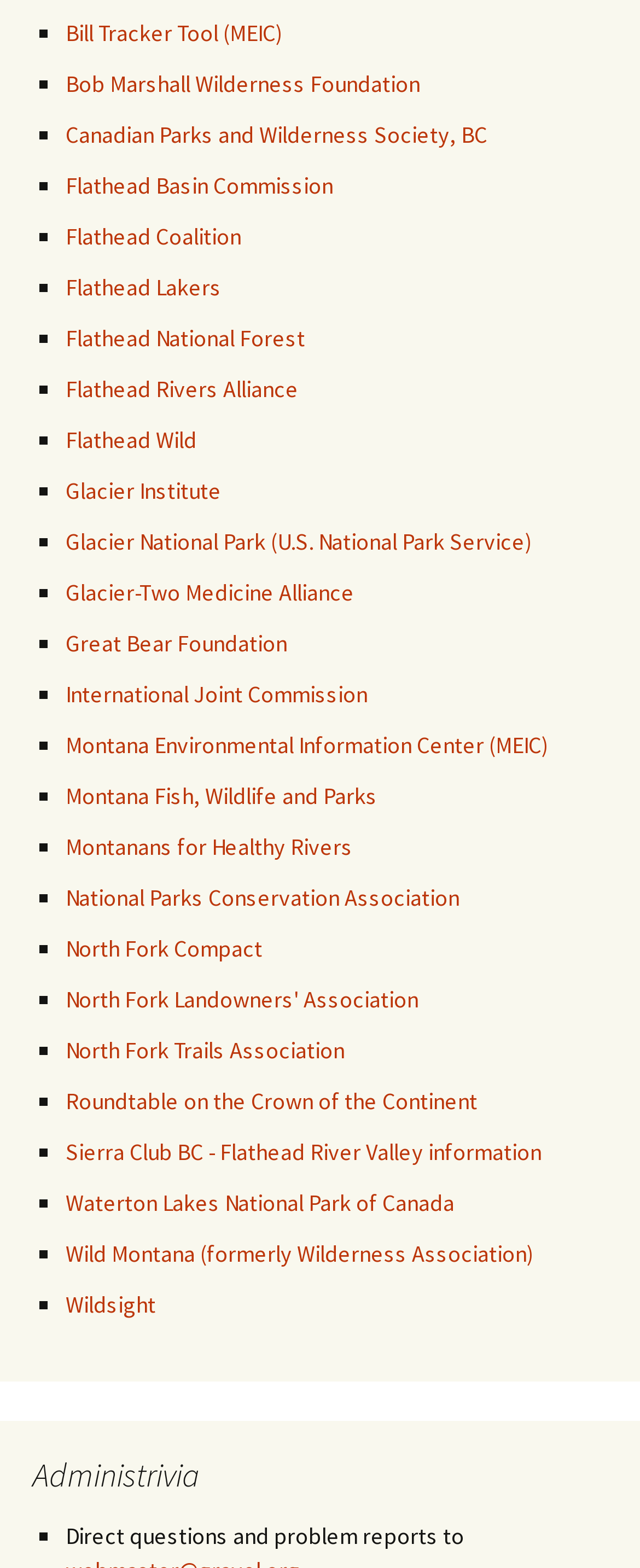Highlight the bounding box coordinates of the element you need to click to perform the following instruction: "Check out Glacier Institute link."

[0.103, 0.303, 0.346, 0.322]